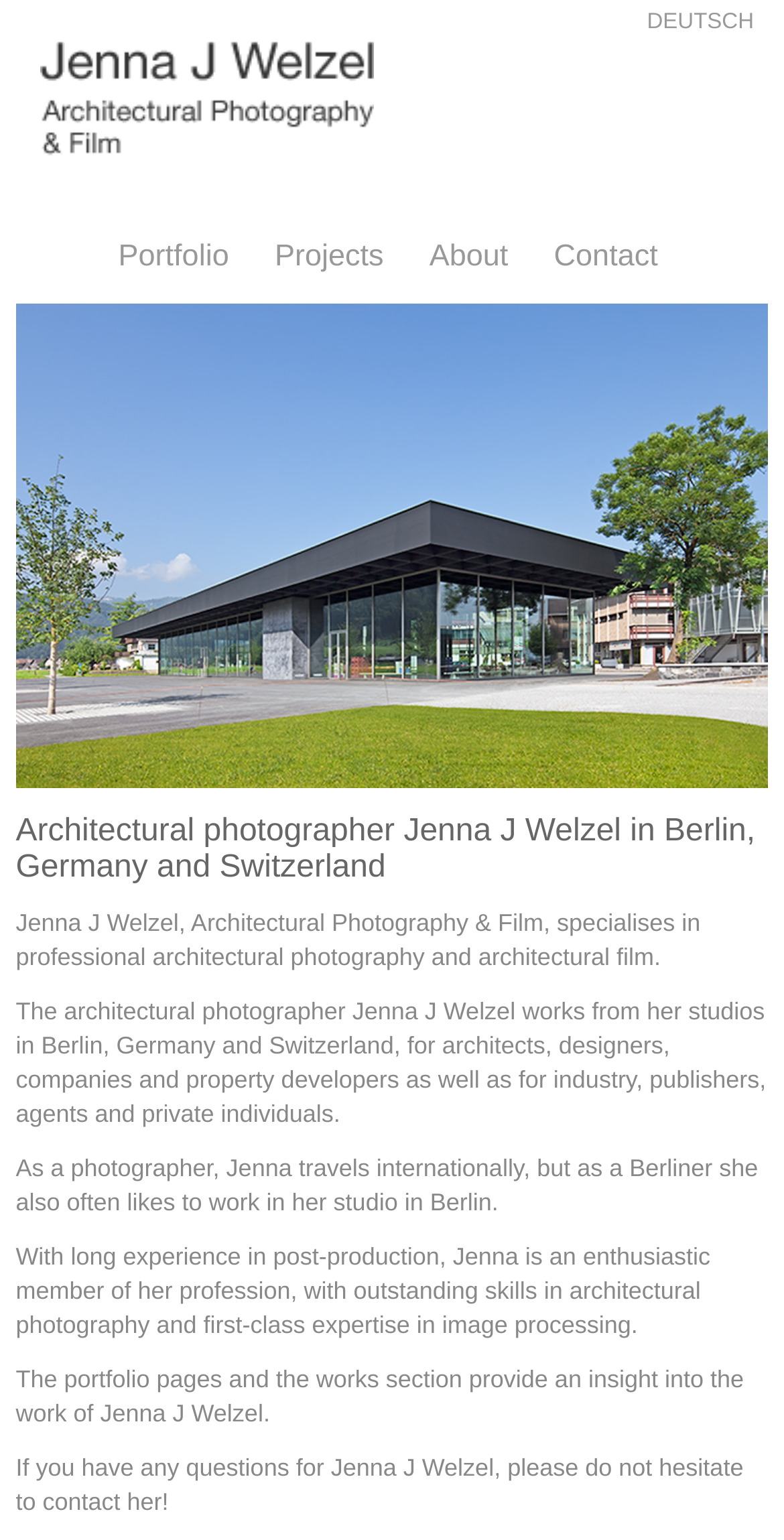Please give a short response to the question using one word or a phrase:
What is the photographer's name?

Jenna J Welzel